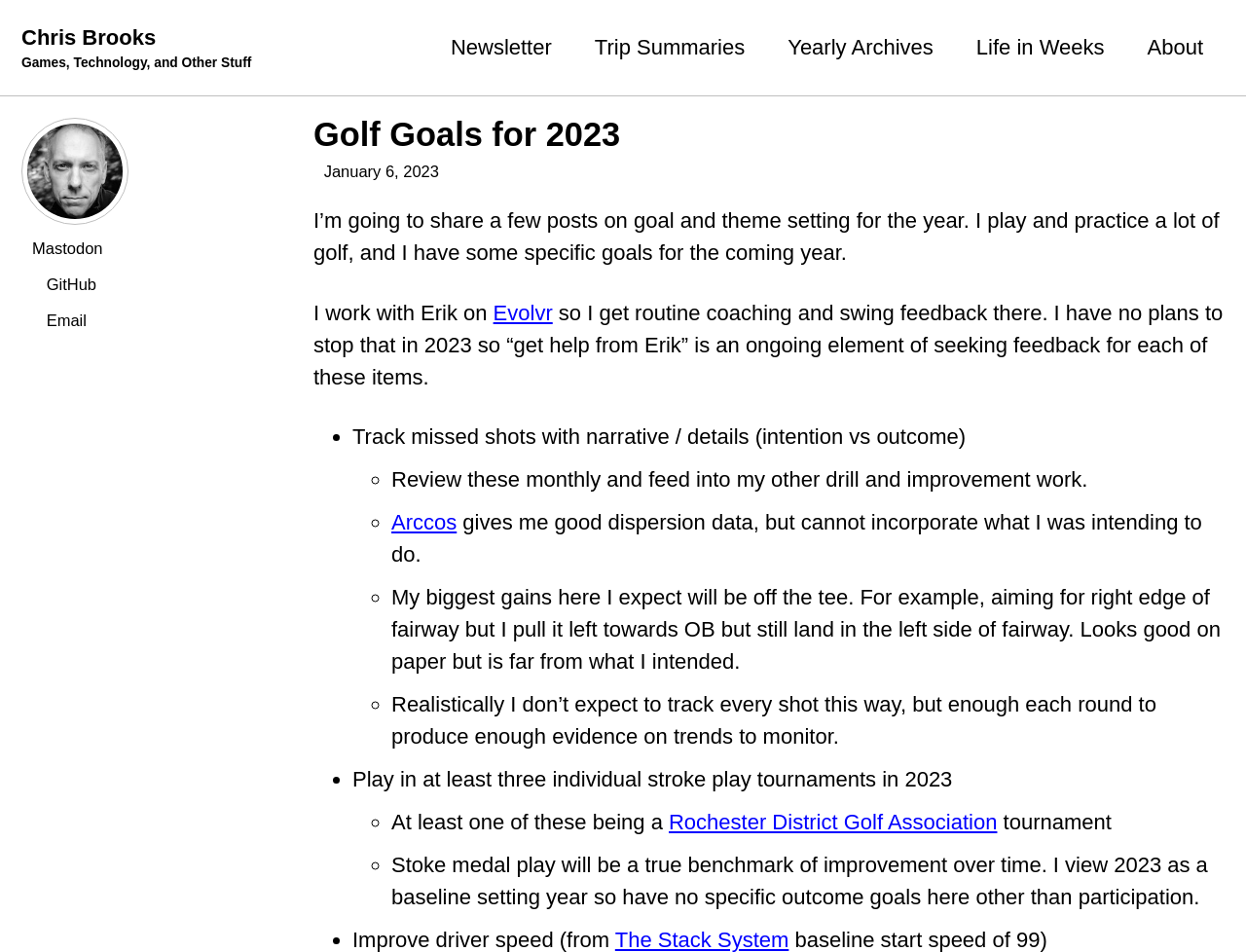Locate the bounding box coordinates for the element described below: "Email". The coordinates must be four float values between 0 and 1, formatted as [left, top, right, bottom].

[0.017, 0.322, 0.234, 0.351]